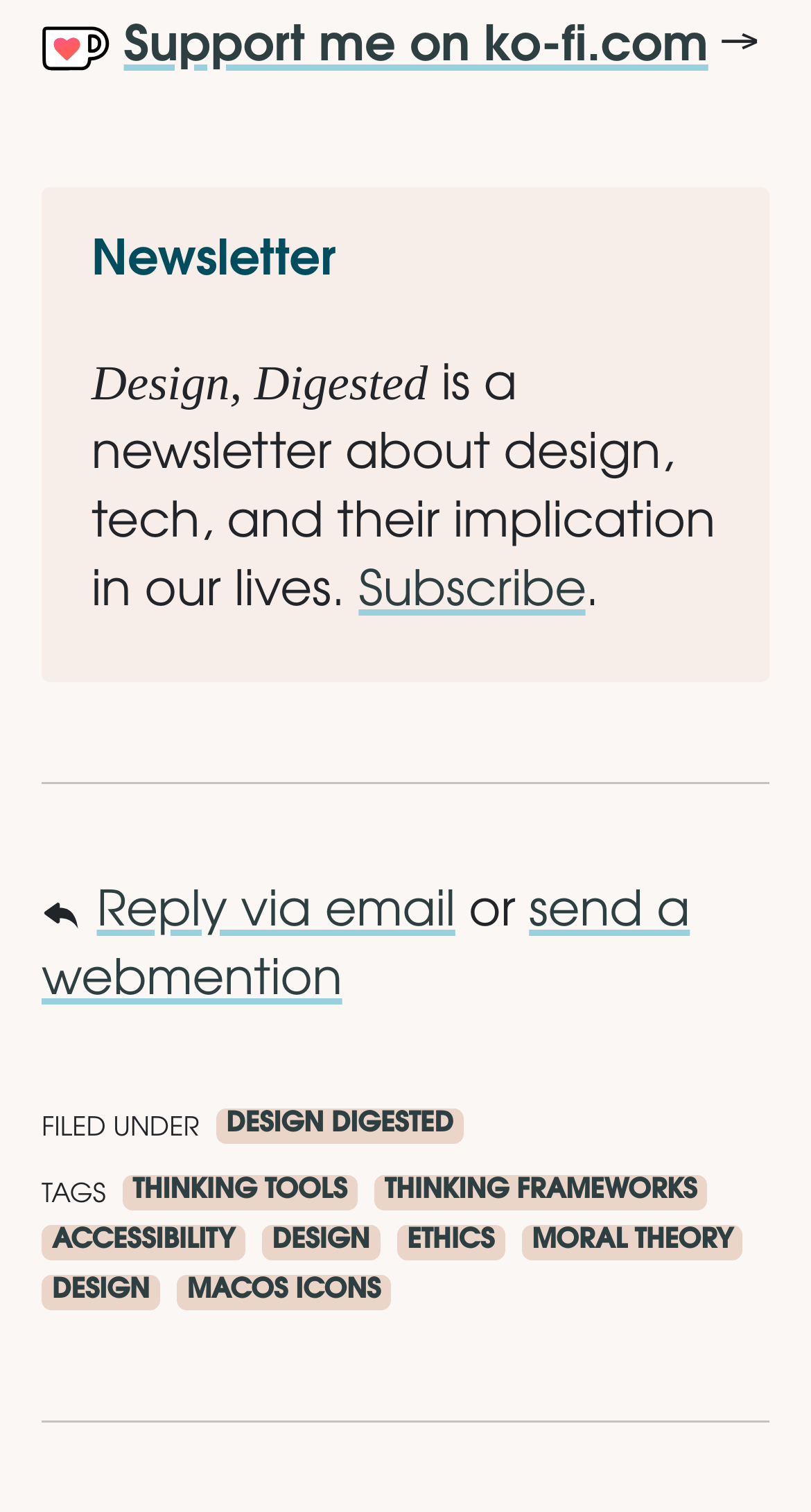Please identify the bounding box coordinates of where to click in order to follow the instruction: "Subscribe to the newsletter".

[0.442, 0.378, 0.722, 0.41]